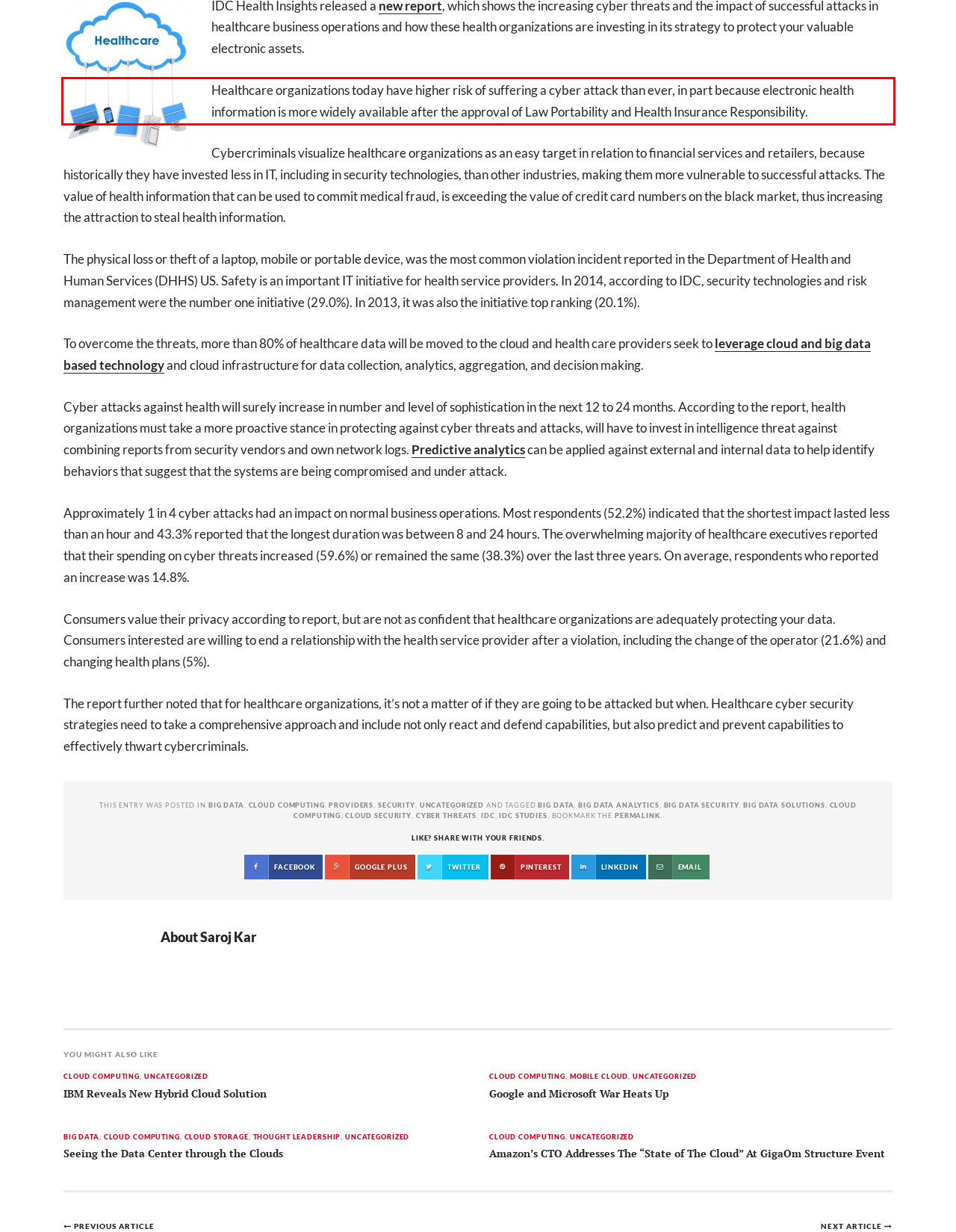Please extract the text content from the UI element enclosed by the red rectangle in the screenshot.

Healthcare organizations today have higher risk of suffering a cyber attack than ever, in part because electronic health information is more widely available after the approval of Law Portability and Health Insurance Responsibility.